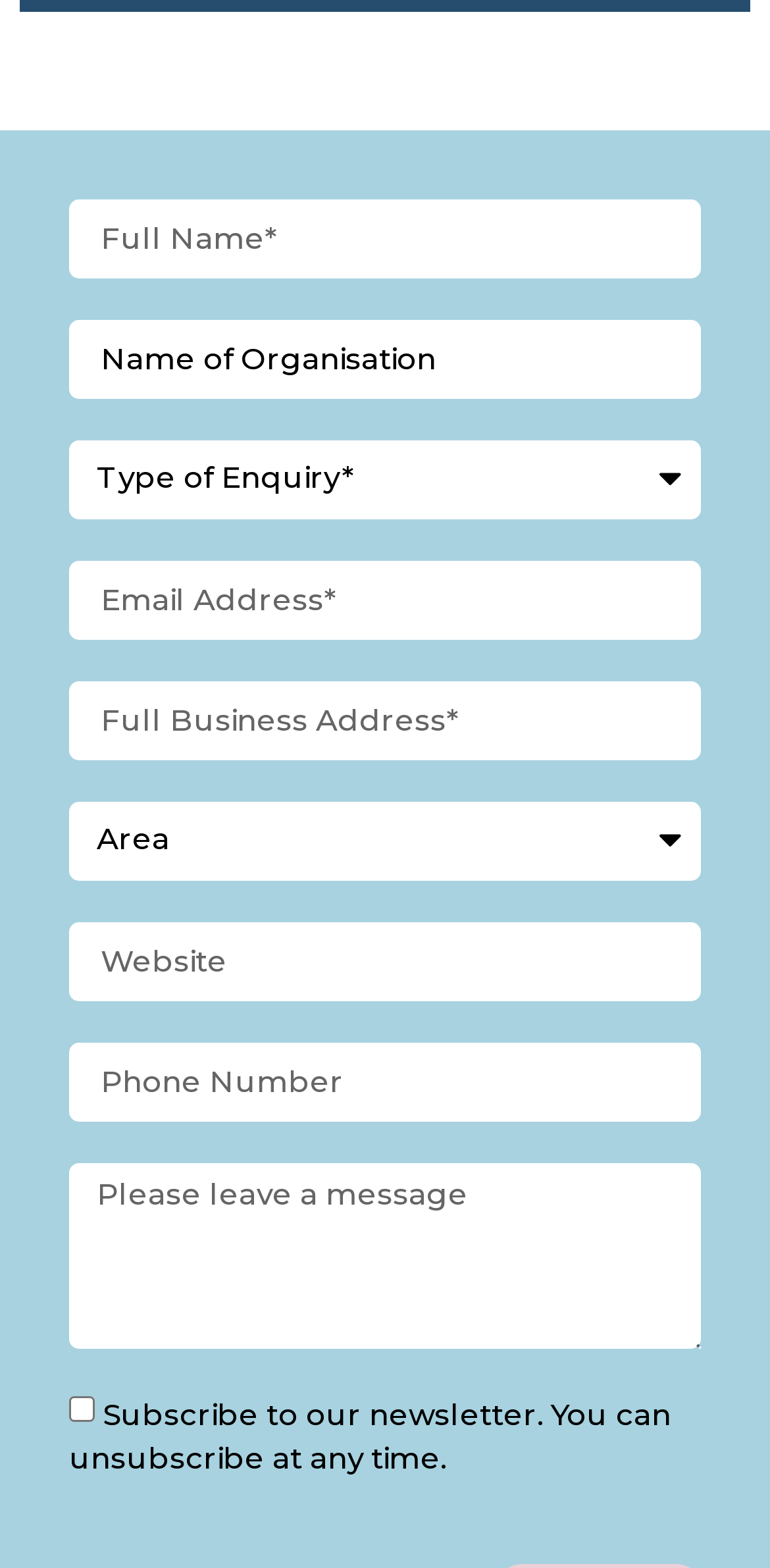Please find the bounding box coordinates for the clickable element needed to perform this instruction: "Input email address".

[0.09, 0.357, 0.91, 0.408]